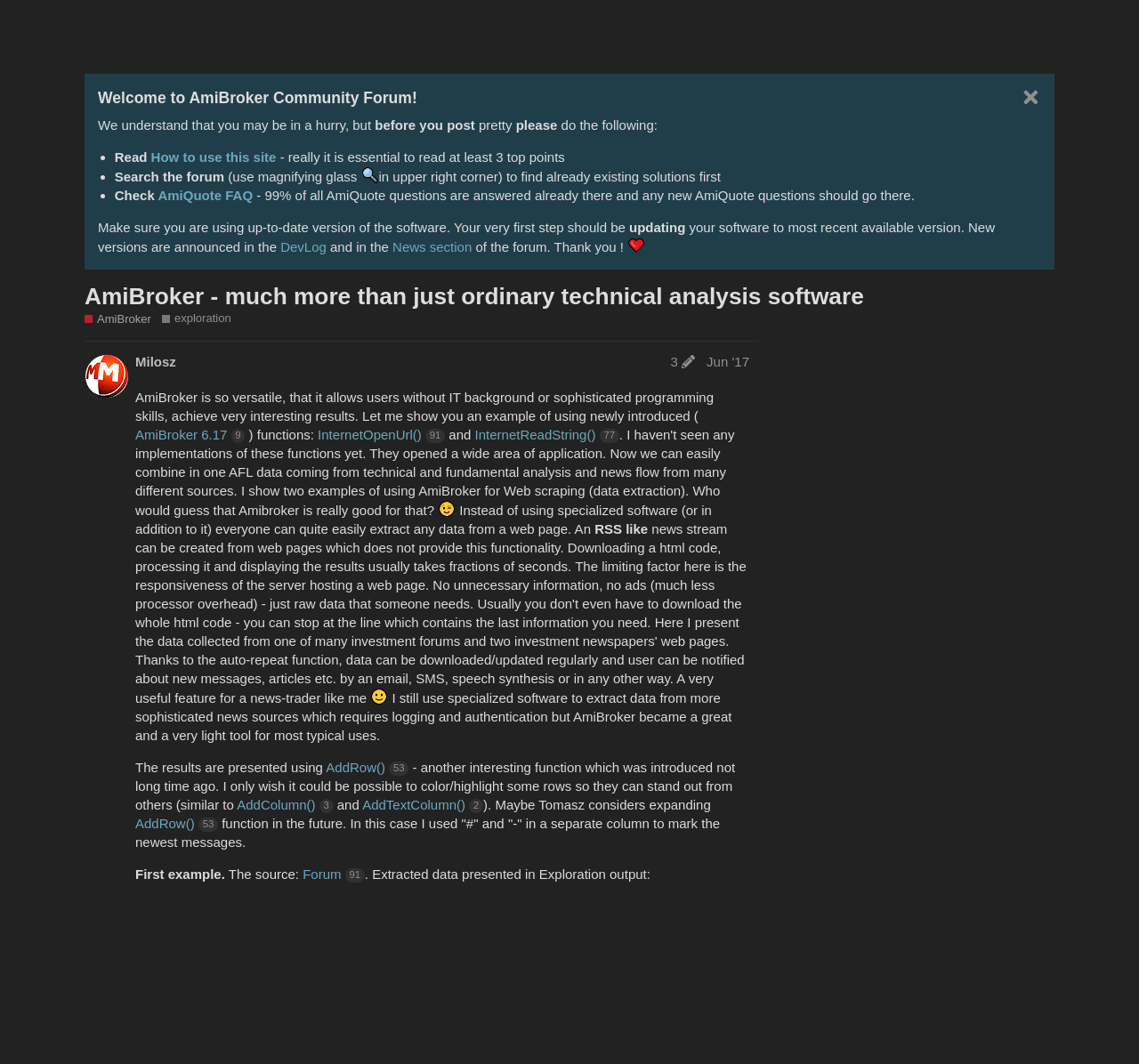Given the description "exploration", provide the bounding box coordinates of the corresponding UI element.

[0.179, 0.031, 0.24, 0.043]